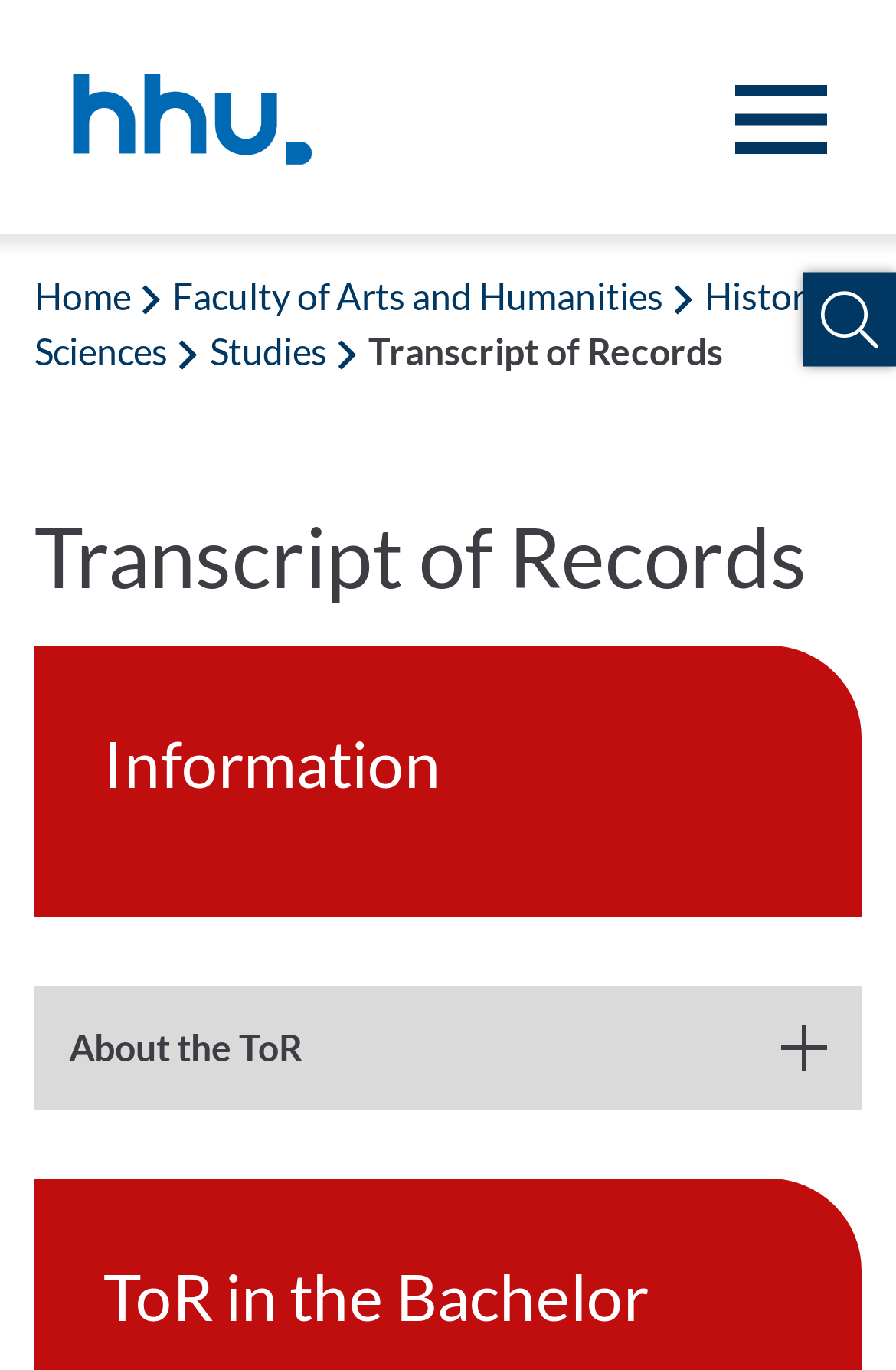What is the name of the university?
Utilize the image to construct a detailed and well-explained answer.

I determined the answer by looking at the logo image at the top left corner of the webpage, which has the text 'Logo Heinrich-Heine-Universität Düsseldorf'.